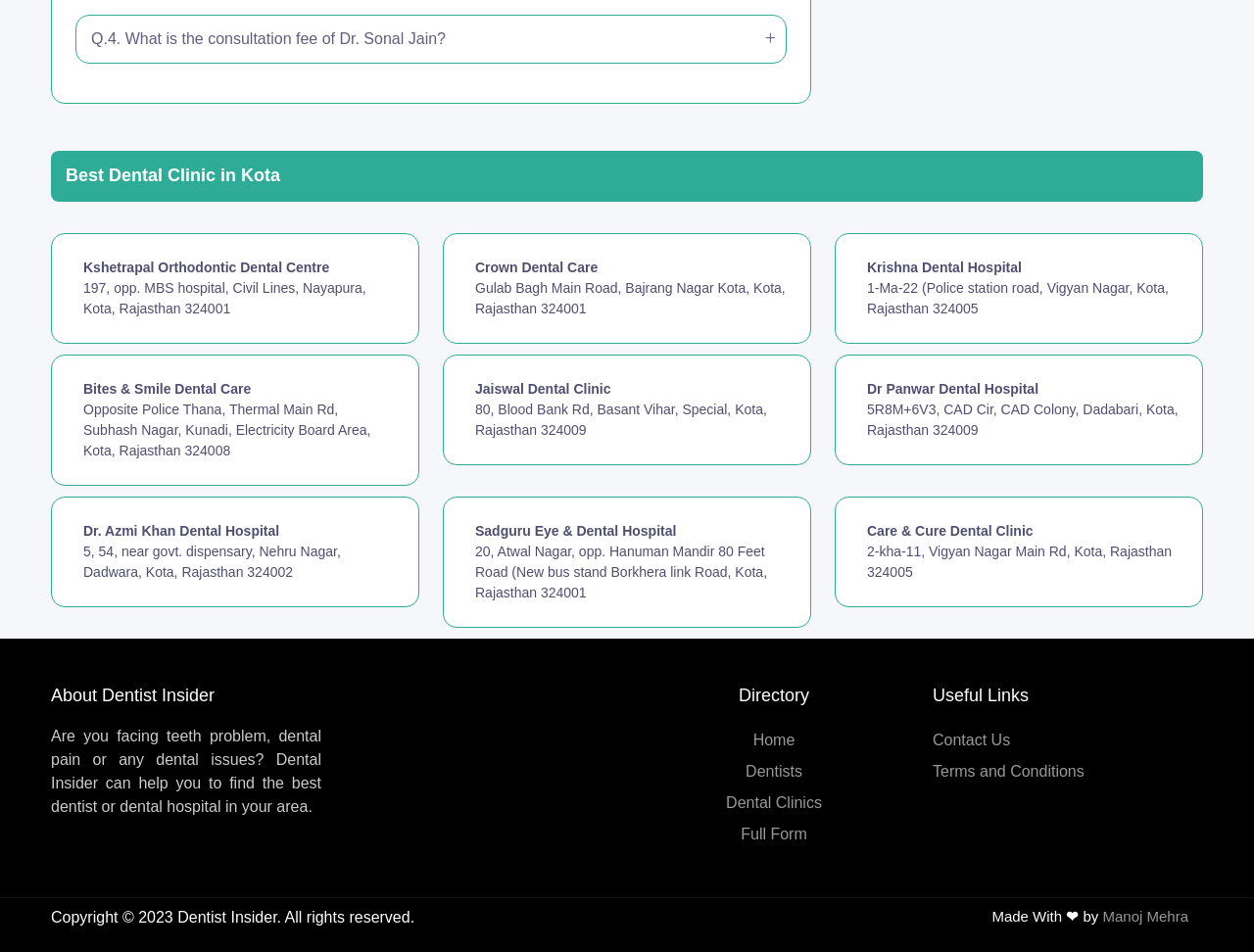Please find and report the bounding box coordinates of the element to click in order to perform the following action: "Contact Us". The coordinates should be expressed as four float numbers between 0 and 1, in the format [left, top, right, bottom].

[0.744, 0.769, 0.806, 0.786]